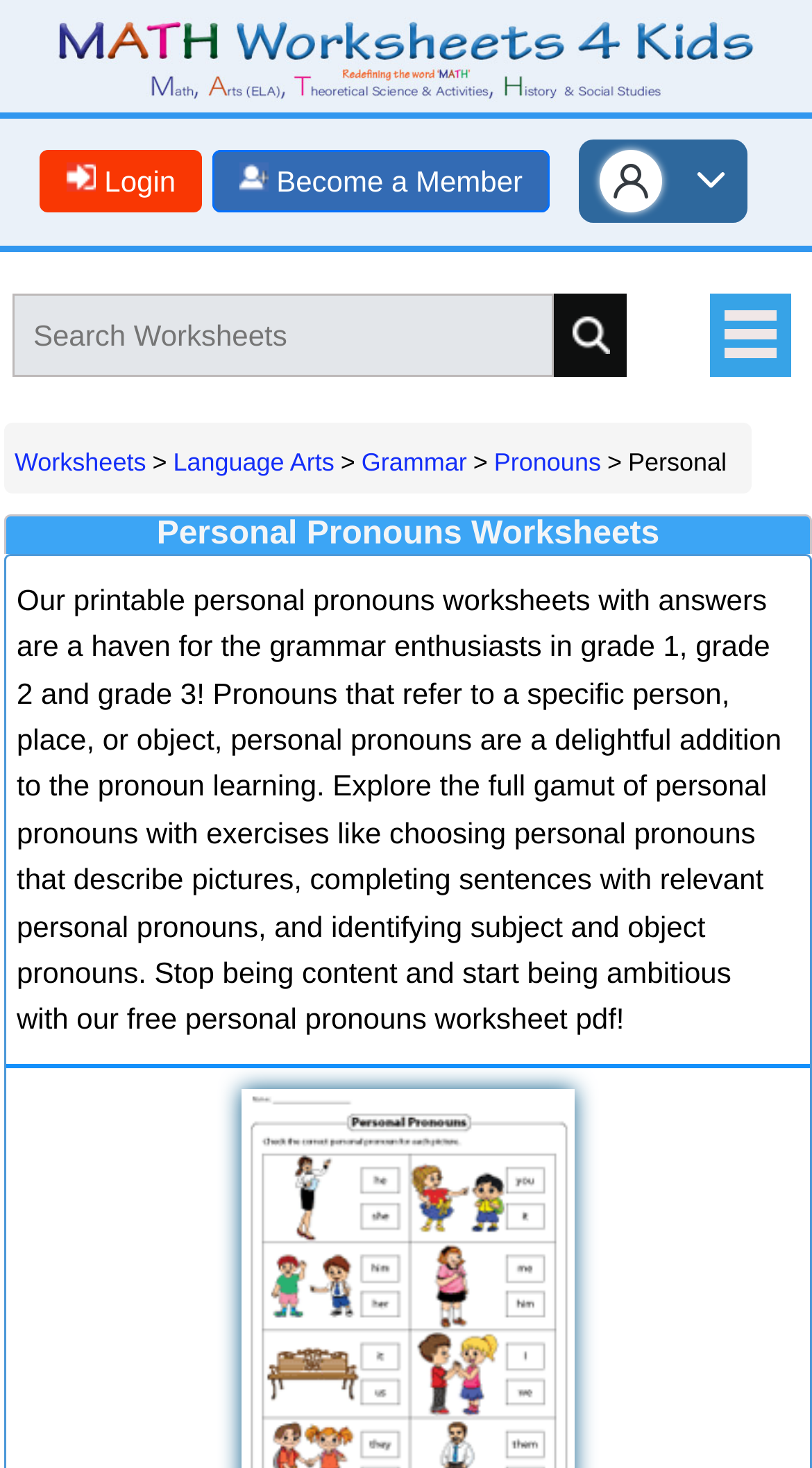Using the given description, provide the bounding box coordinates formatted as (top-left x, top-left y, bottom-right x, bottom-right y), with all values being floating point numbers between 0 and 1. Description: title="Printable Worksheets for Kids"

[0.0, 0.051, 1.0, 0.075]